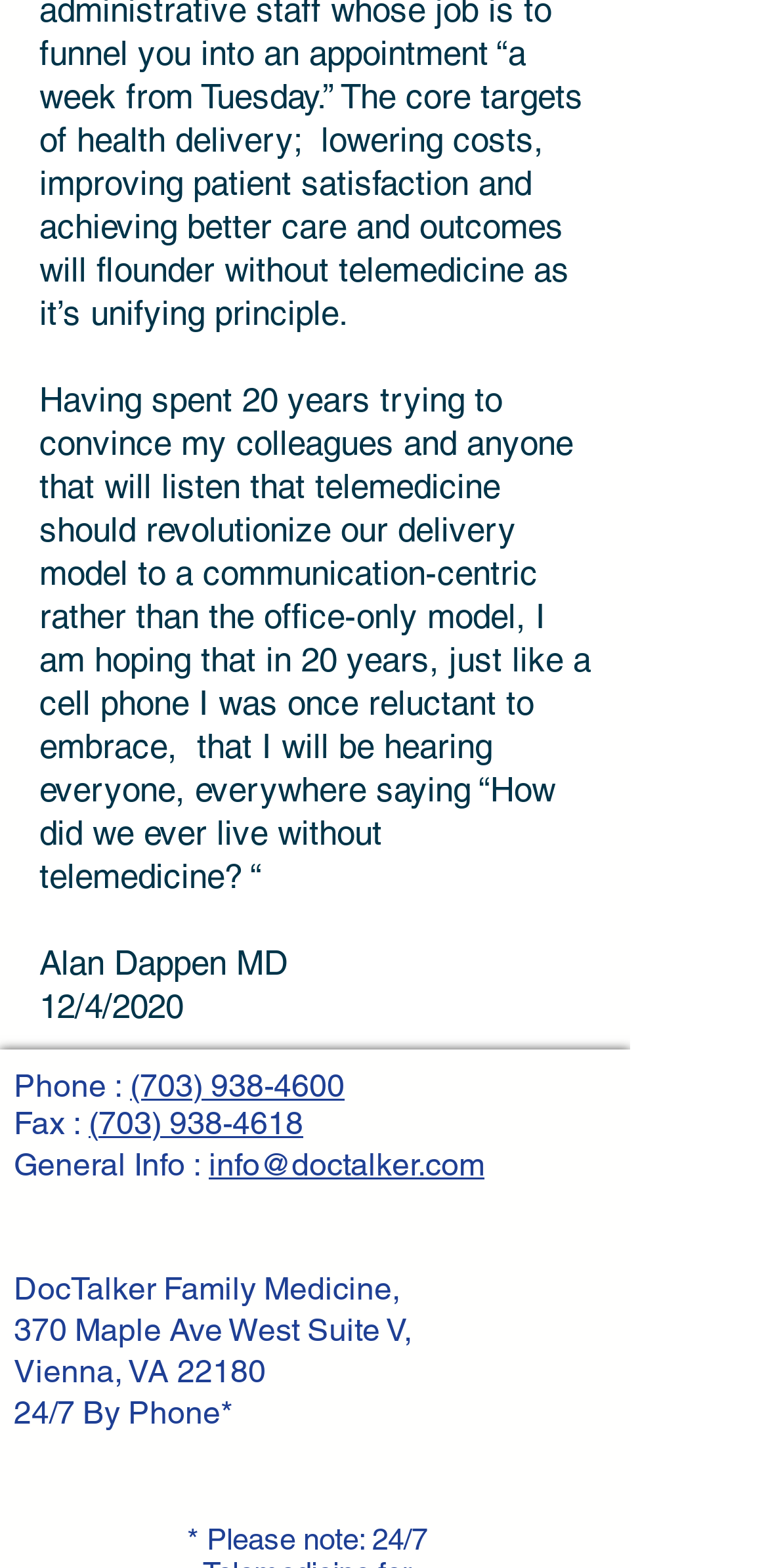What is the phone number?
Examine the screenshot and reply with a single word or phrase.

(703) 938-4600